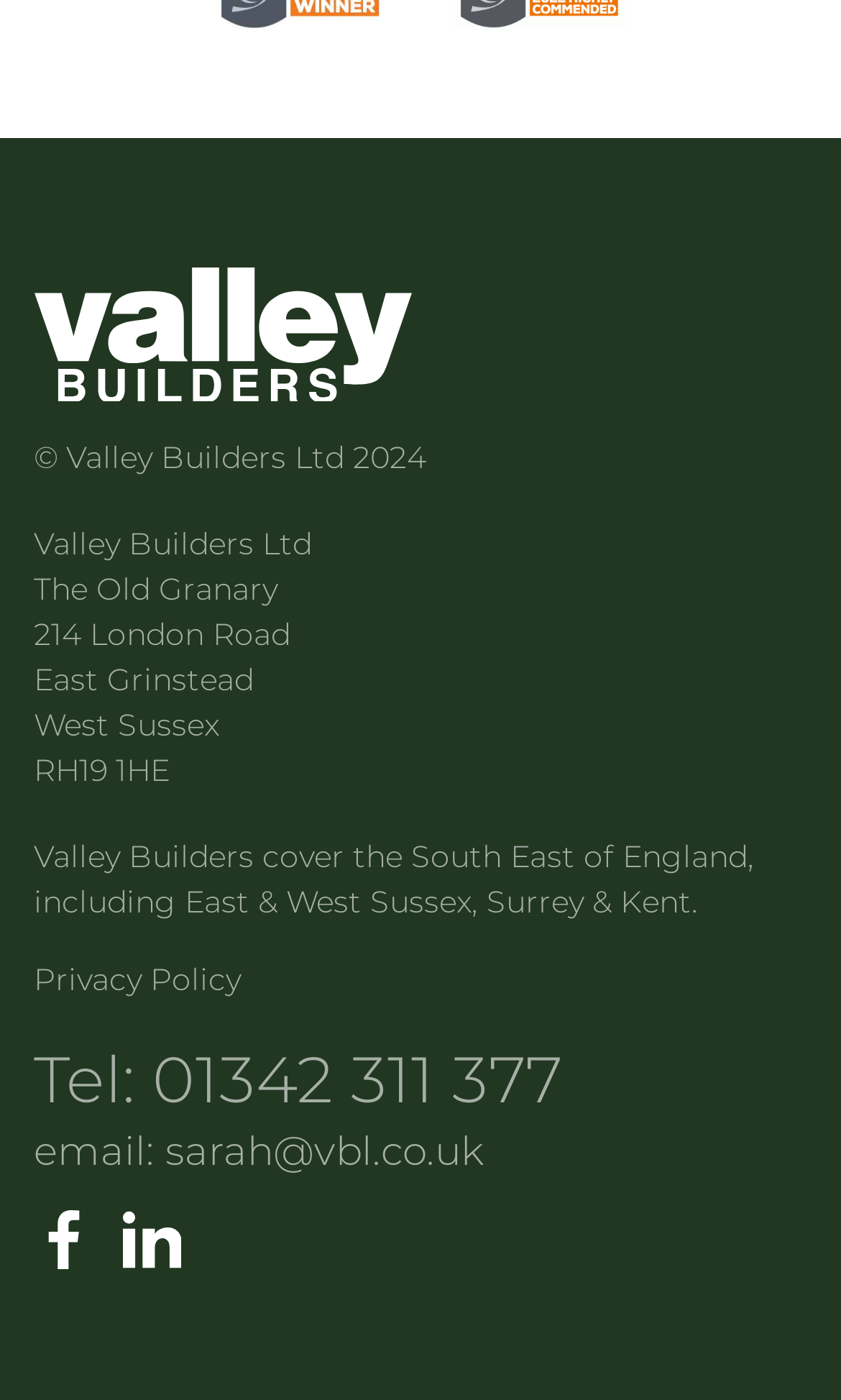Respond with a single word or phrase for the following question: 
What region does Valley Builders cover?

South East of England